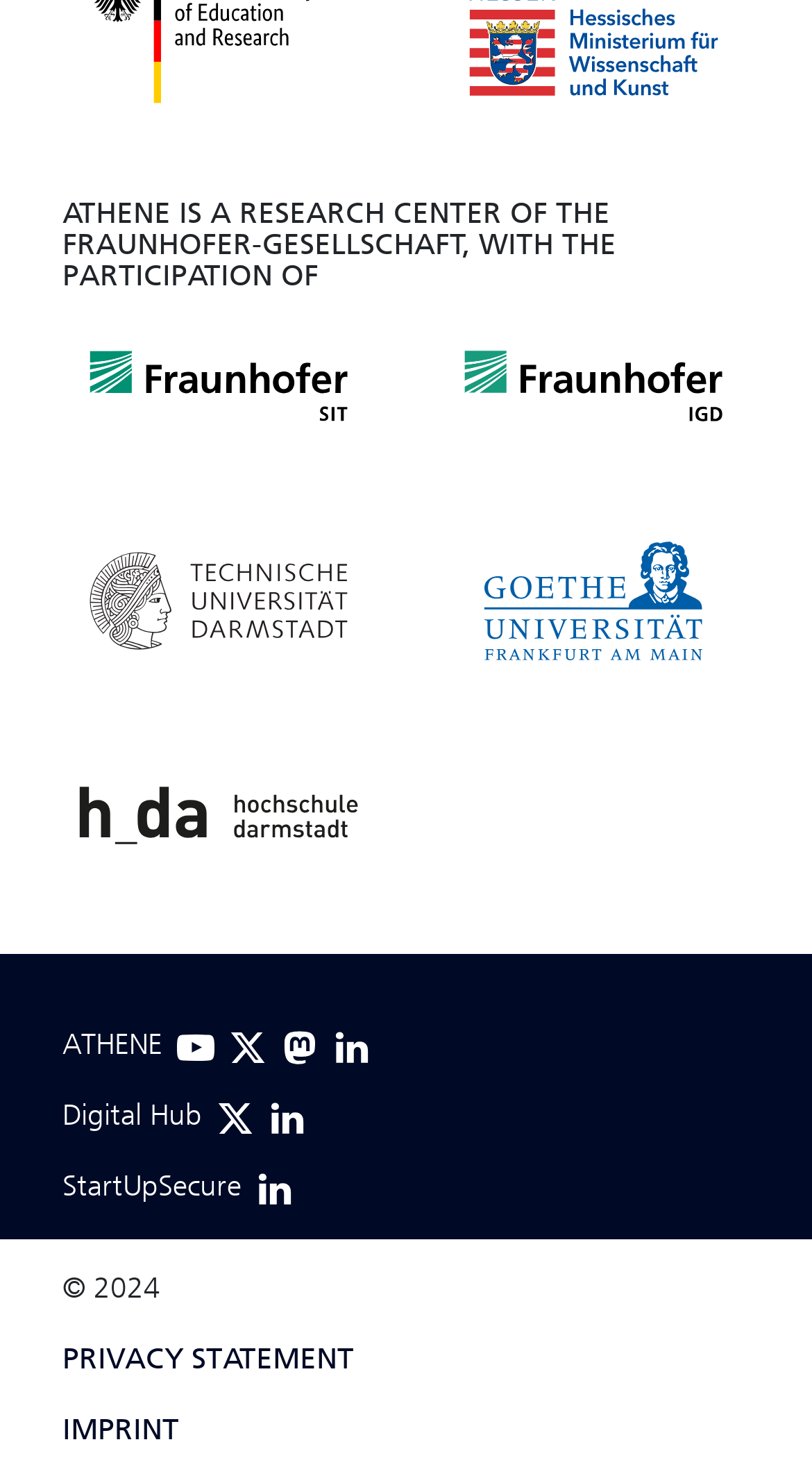Specify the bounding box coordinates of the area to click in order to follow the given instruction: "Read the privacy statement."

[0.077, 0.904, 0.923, 0.931]